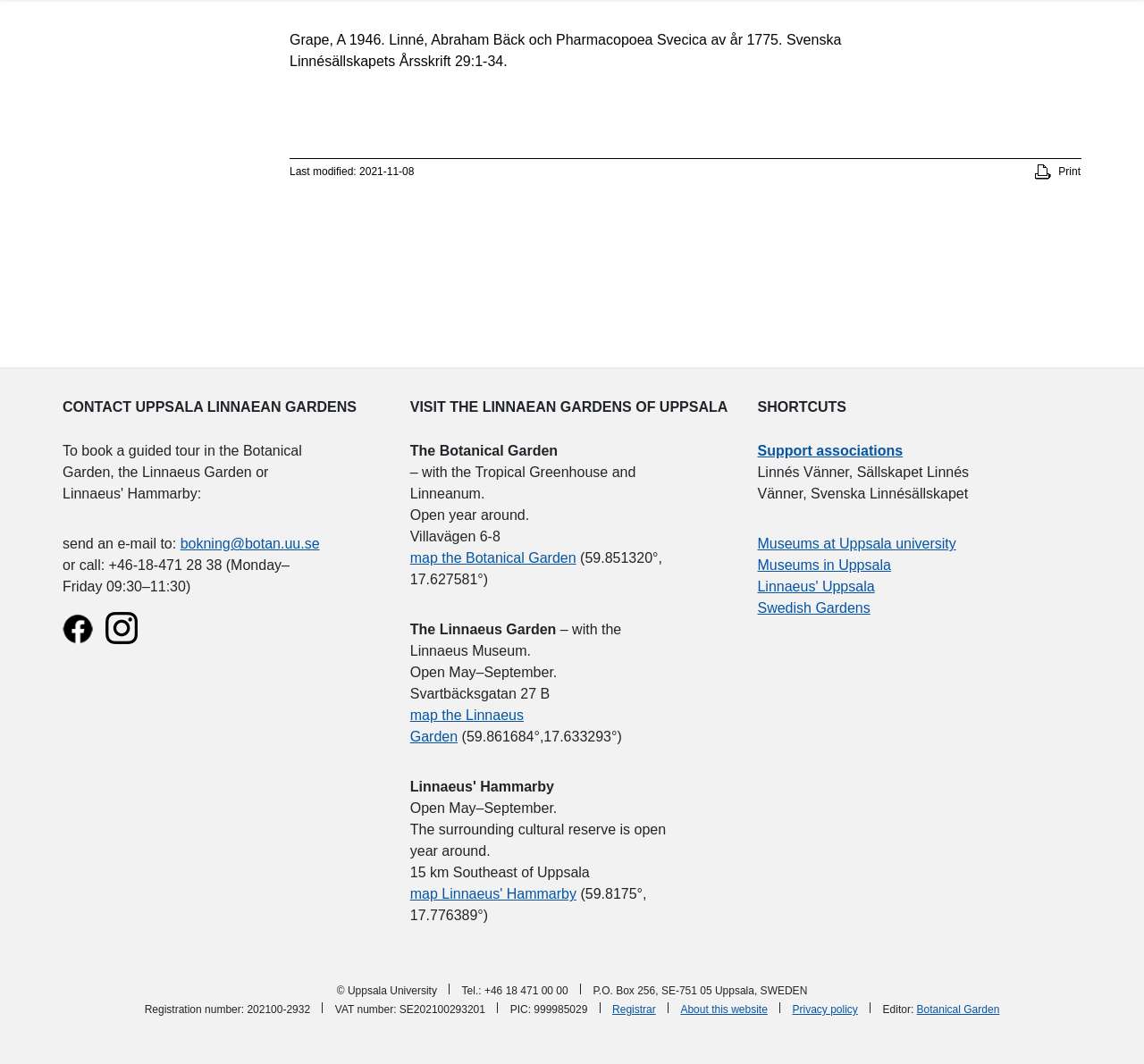What is the address of the Linnaeus Garden?
Please describe in detail the information shown in the image to answer the question.

I found the address of the Linnaeus Garden by looking at the 'VISIT THE LINNAEAN GARDENS OF UPPSALA' section, where it lists the addresses of different gardens, and the address of the Linnaeus Garden is 'Svartbäcksgatan 27 B'.